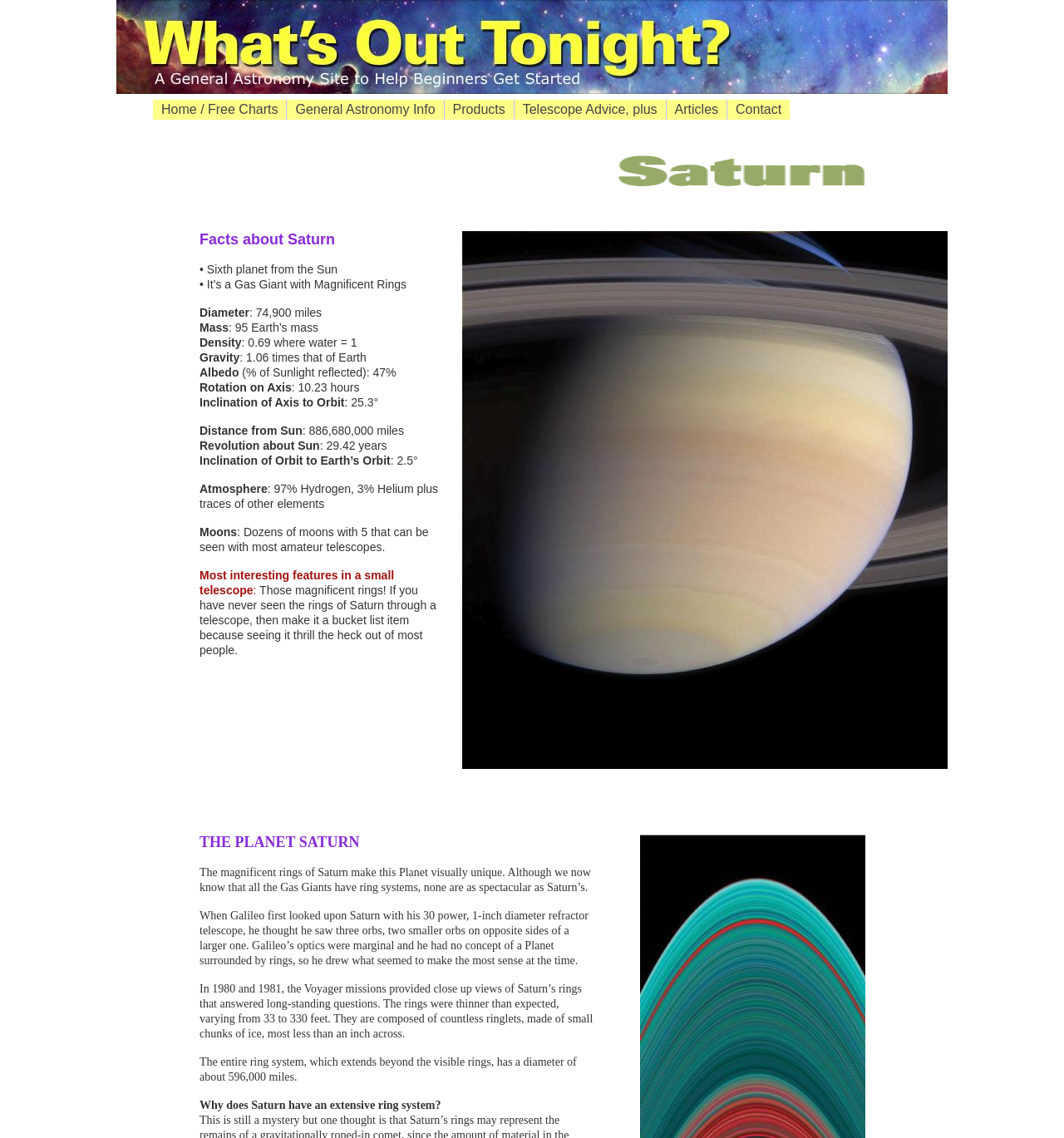Answer the question in one word or a short phrase:
How many links are in the top navigation menu?

6